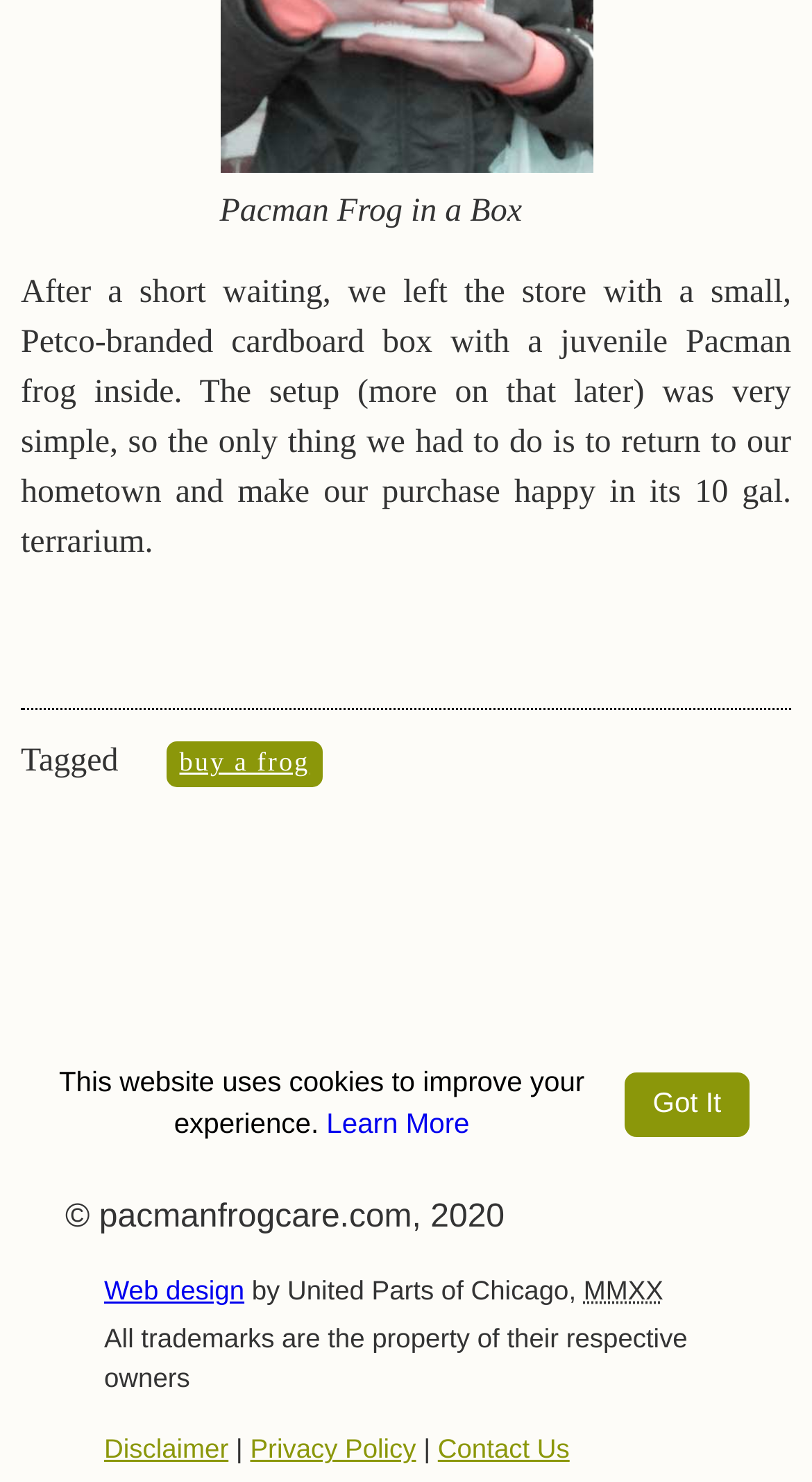Who designed the website?
Please look at the screenshot and answer in one word or a short phrase.

United Parts of Chicago